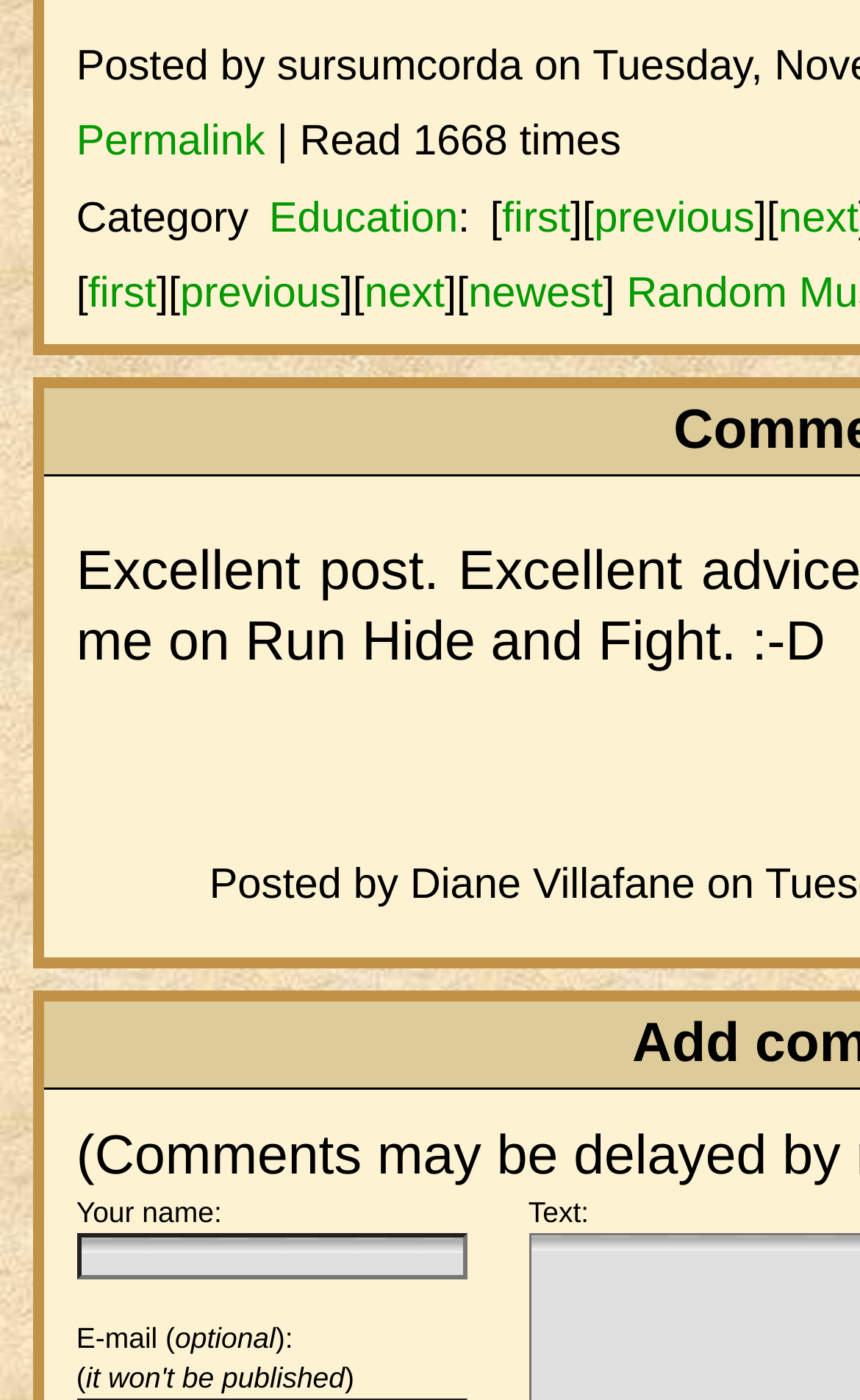What is the last navigation link?
Refer to the image and provide a detailed answer to the question.

I found the last navigation link by looking at the series of links at the bottom of the page, and the last one is labeled 'newest'.